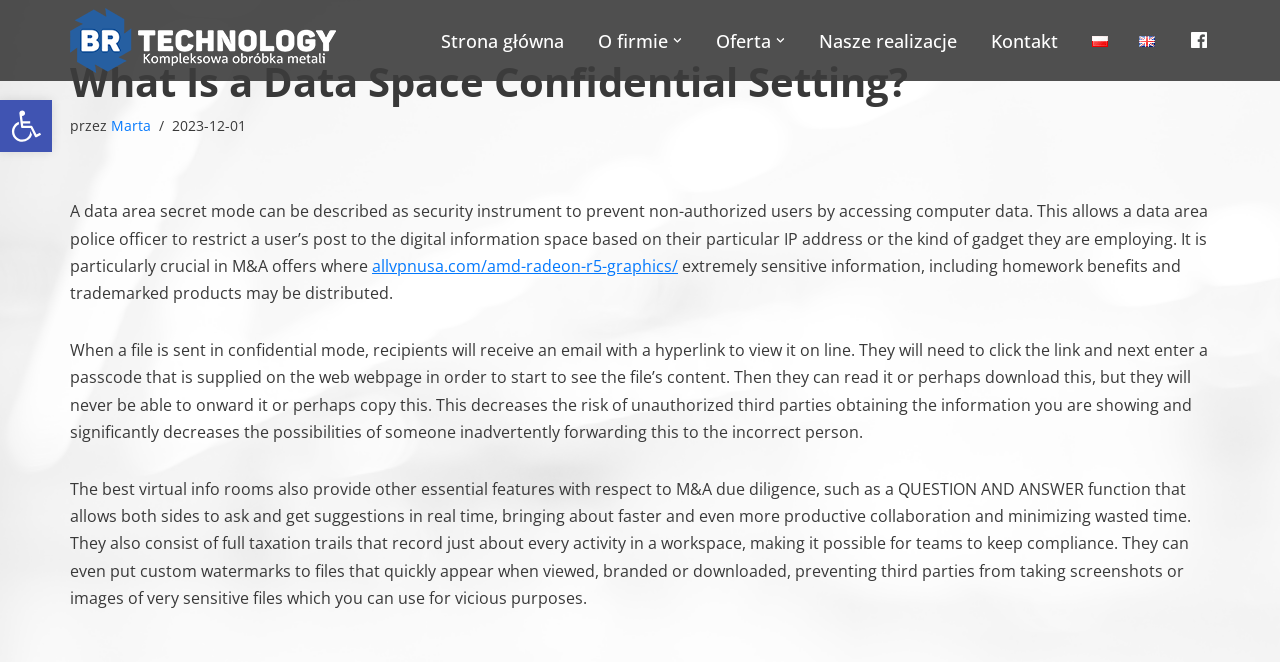Pinpoint the bounding box coordinates of the element to be clicked to execute the instruction: "Open accessibility toolbar".

[0.0, 0.151, 0.041, 0.23]